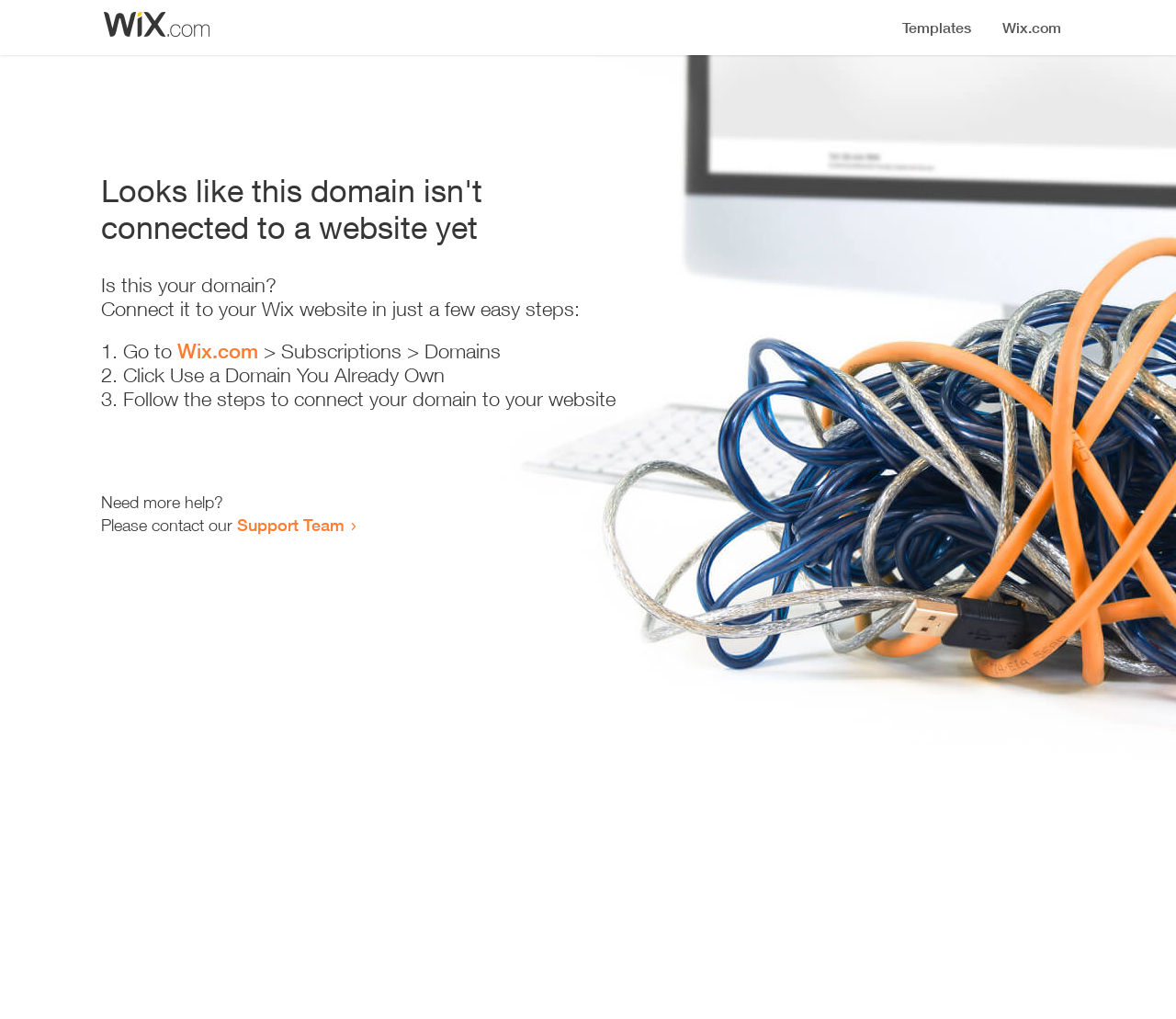Provide a short, one-word or phrase answer to the question below:
Where can the user go to start the connection process?

Wix.com